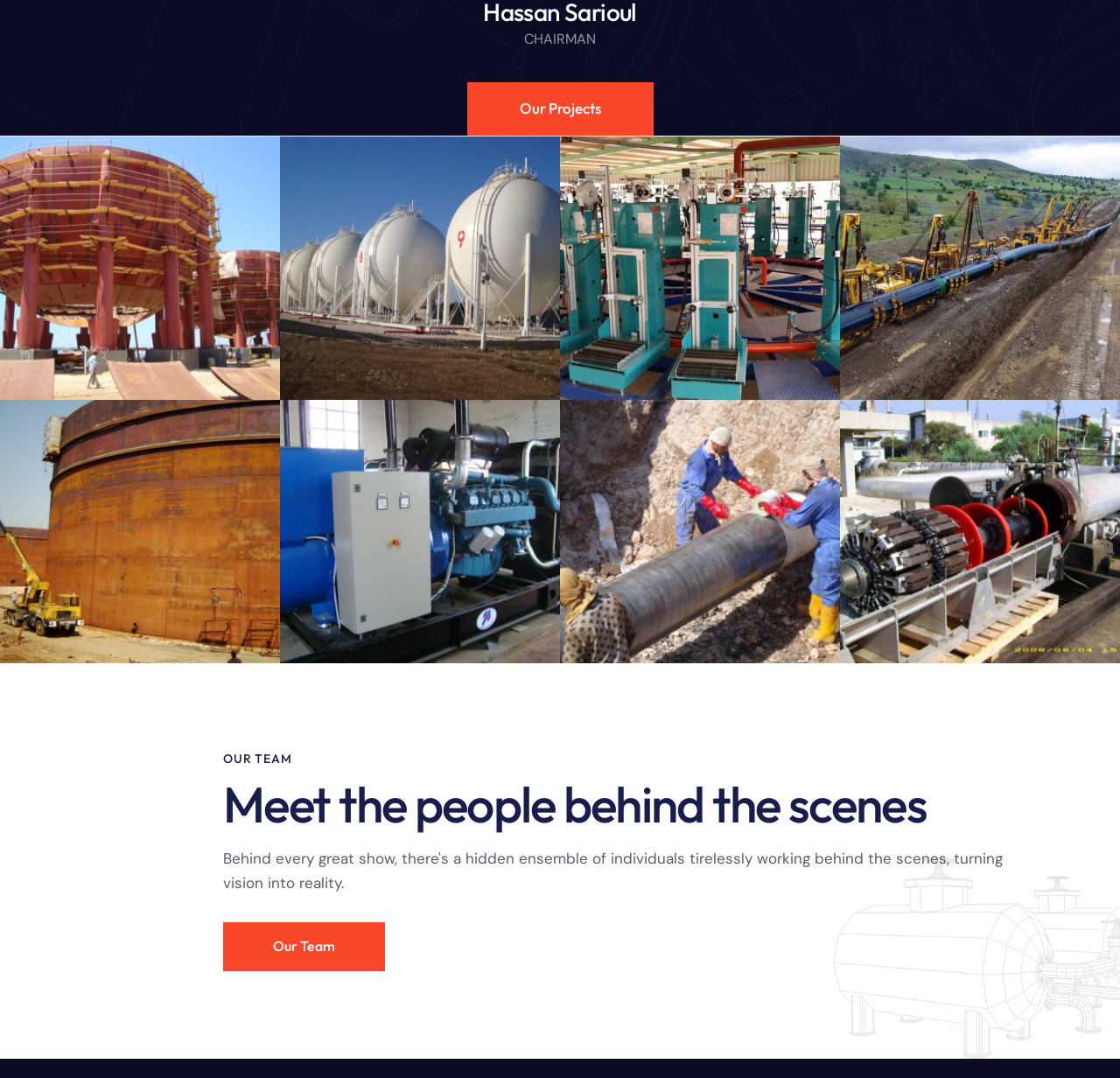Please determine the bounding box coordinates of the element to click in order to execute the following instruction: "Go to the home page". The coordinates should be four float numbers between 0 and 1, specified as [left, top, right, bottom].

None